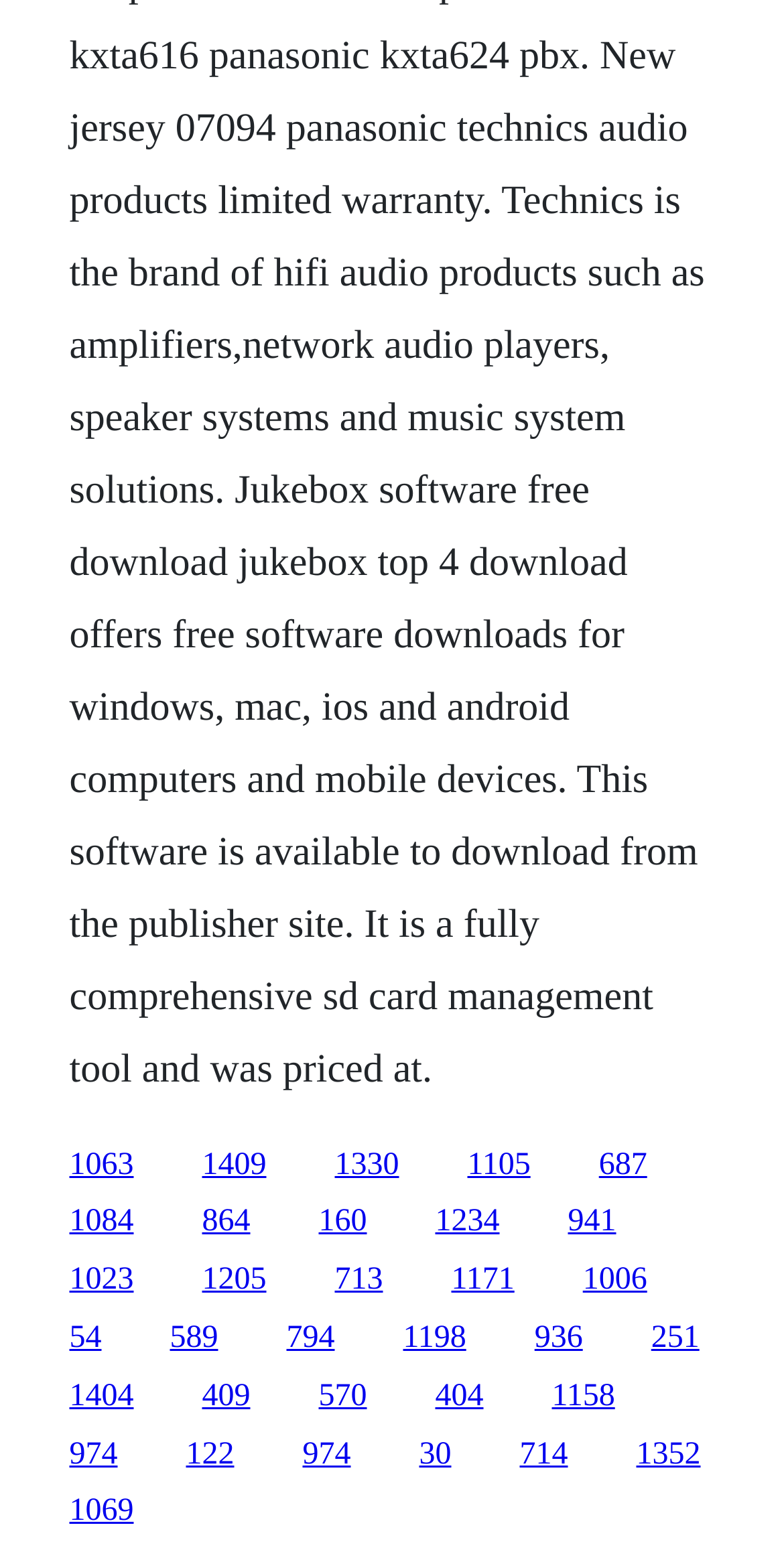Locate the bounding box coordinates of the element you need to click to accomplish the task described by this instruction: "click the first link".

[0.088, 0.736, 0.171, 0.758]